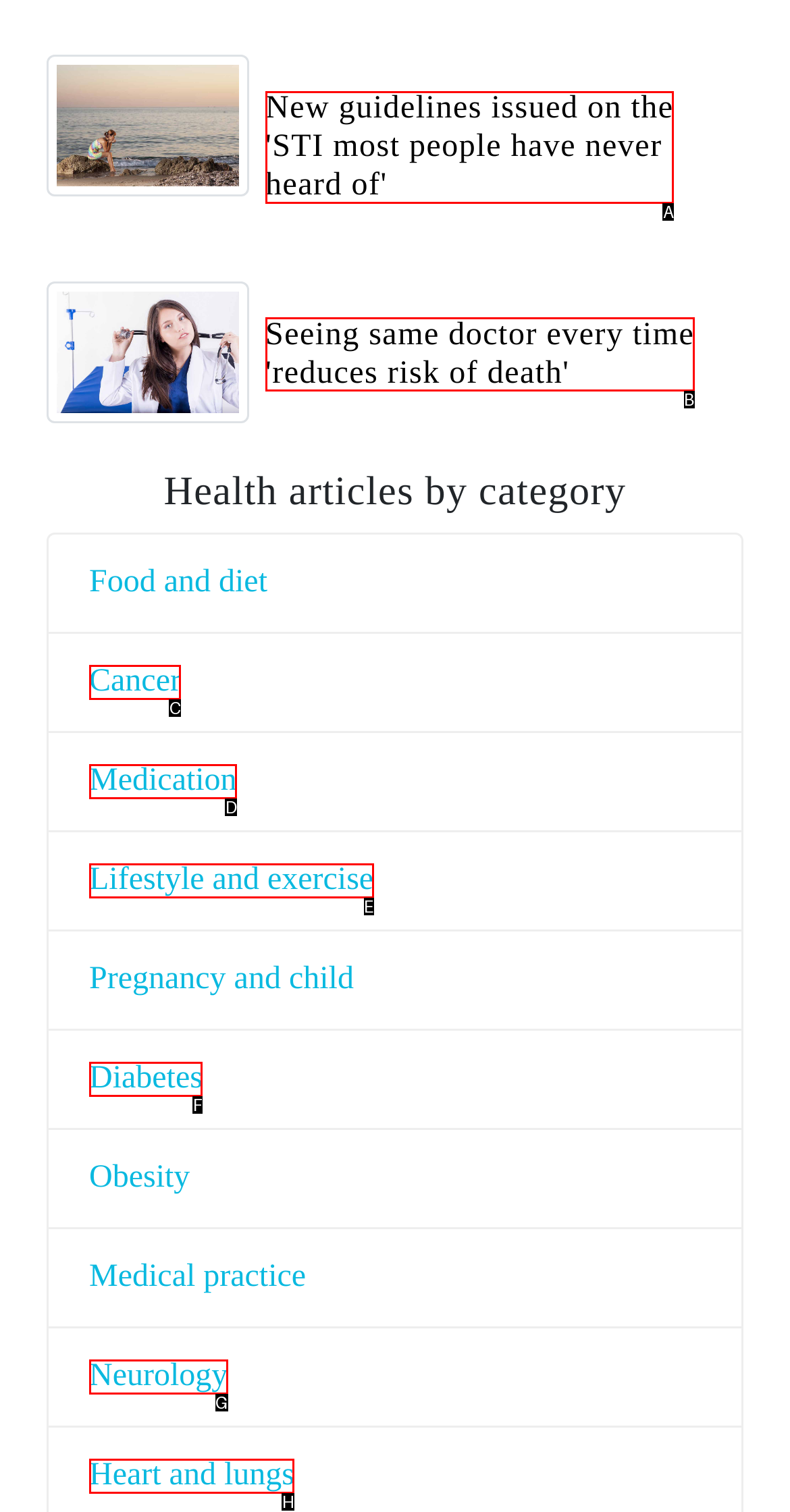Choose the option that matches the following description: Cancer
Answer with the letter of the correct option.

C